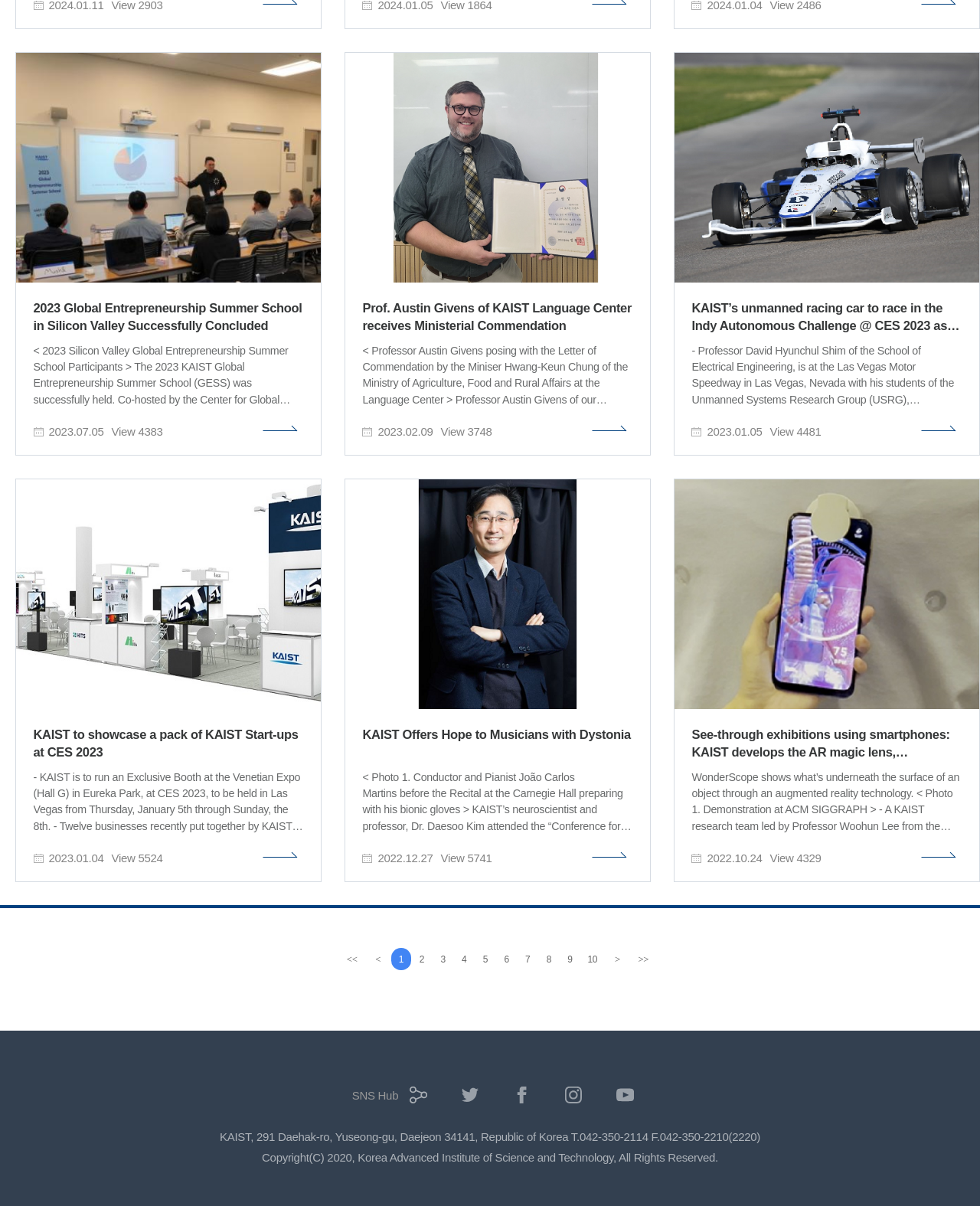Find the bounding box coordinates of the area to click in order to follow the instruction: "Read the article about KAIST Offers Hope to Musicians with Dystonia".

[0.352, 0.397, 0.664, 0.731]